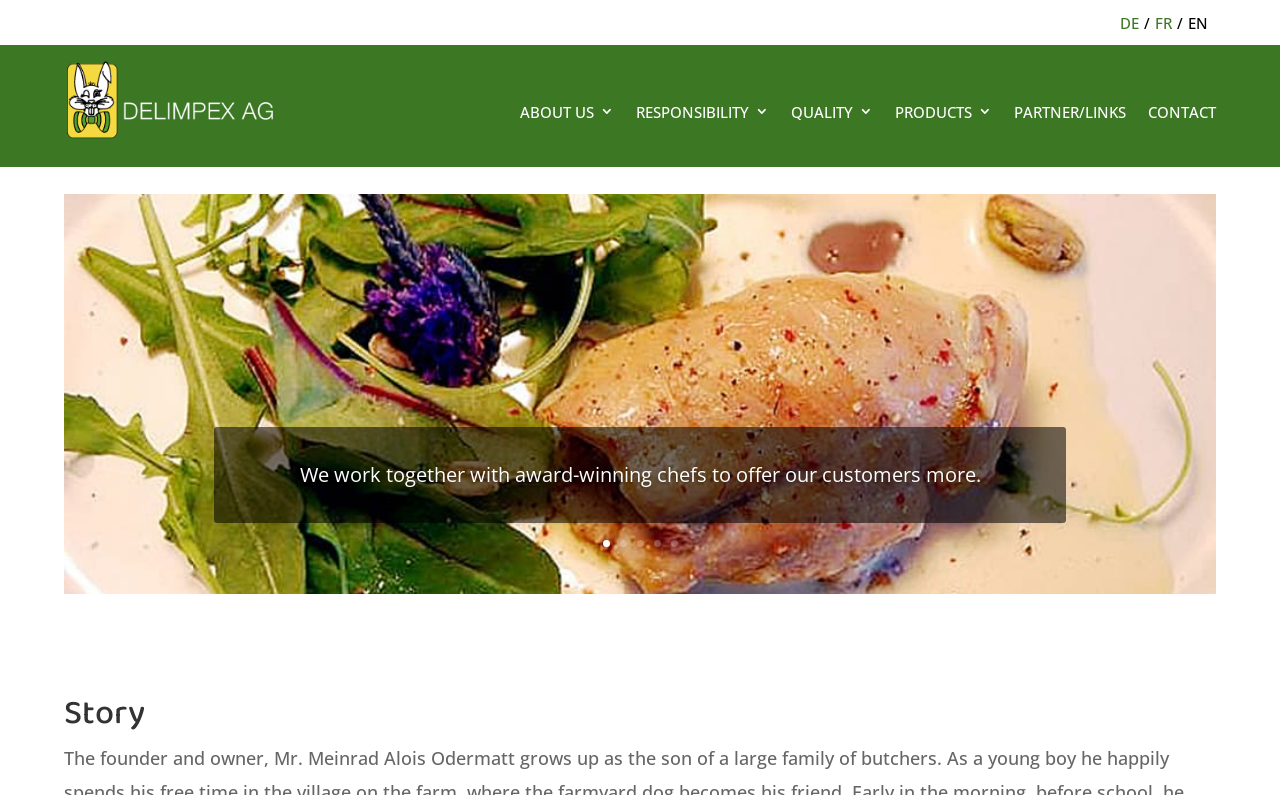What is the title of the main story section?
Using the information from the image, provide a comprehensive answer to the question.

The main story section has a heading titled 'Story', which is likely to be the title of the section that tells the story of Delimpex AG.